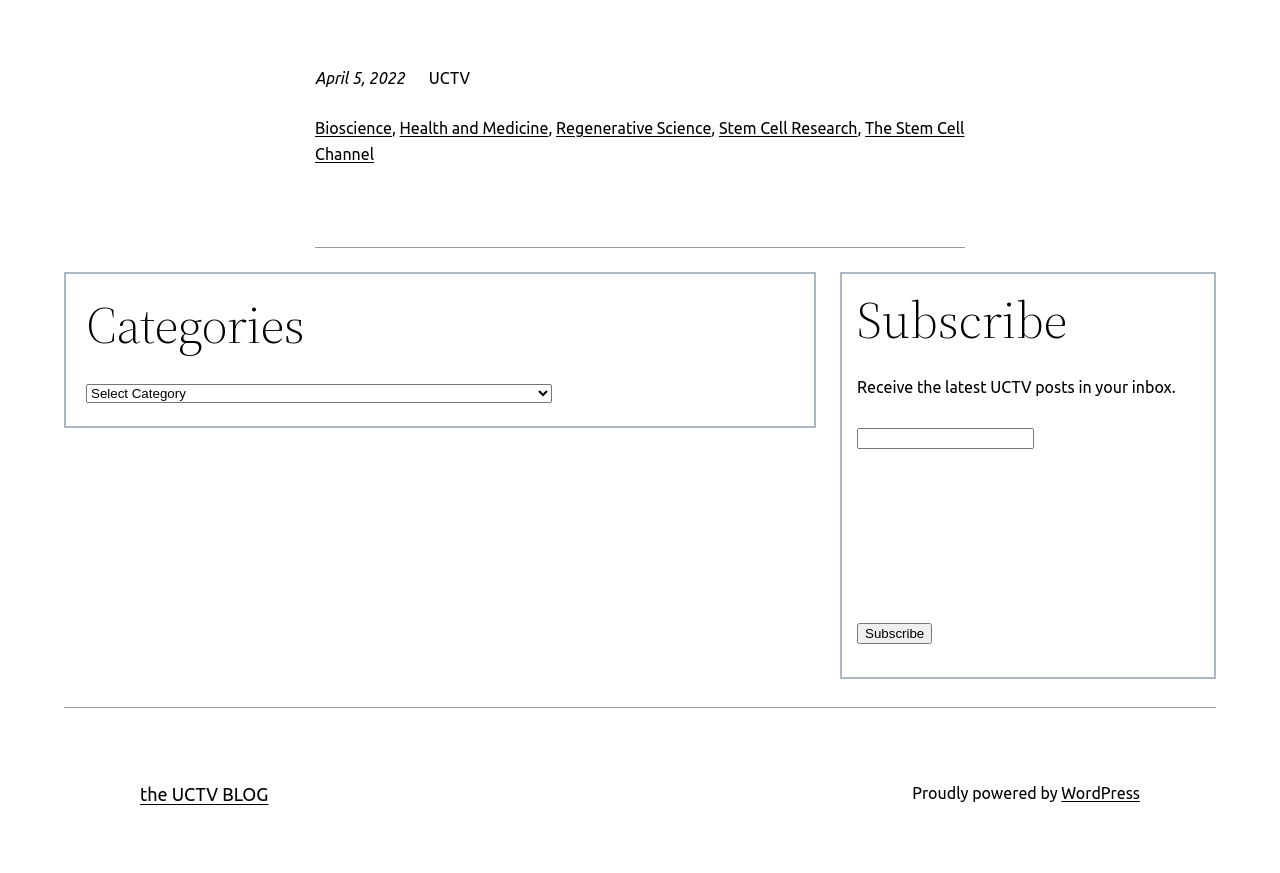Please look at the image and answer the question with a detailed explanation: What categories are listed on the webpage?

The categories are listed horizontally on the webpage, and they are 'Bioscience', 'Health and Medicine', 'Regenerative Science', 'Stem Cell Research', and 'The Stem Cell Channel', as indicated by the link elements with IDs 224, 227, 230, 233, and 236, respectively.